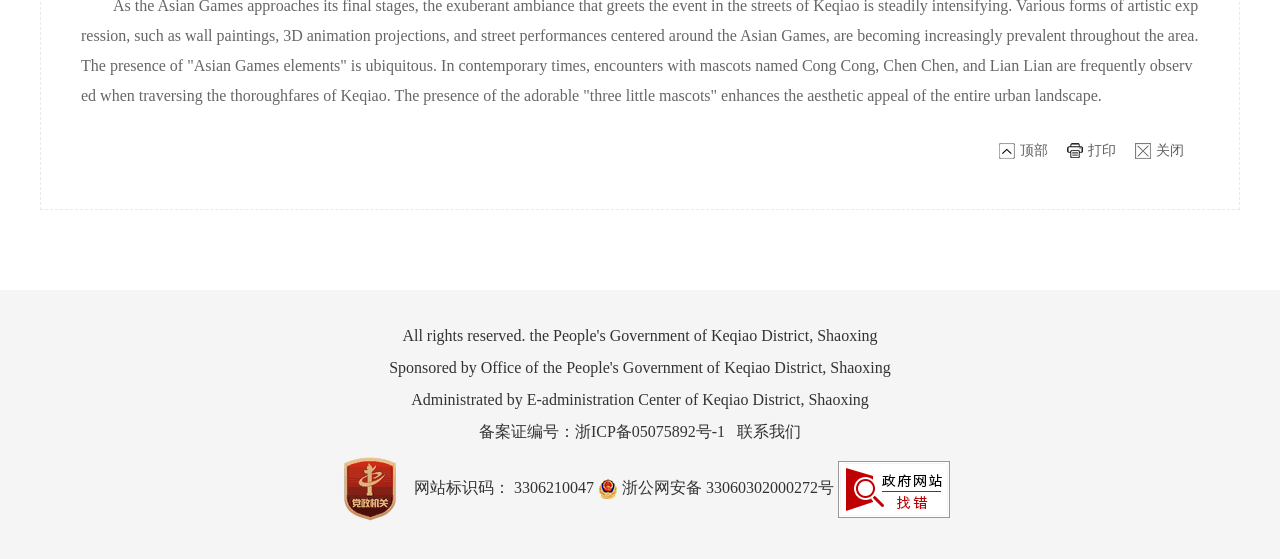Pinpoint the bounding box coordinates of the clickable area necessary to execute the following instruction: "print the page". The coordinates should be given as four float numbers between 0 and 1, namely [left, top, right, bottom].

[0.834, 0.256, 0.872, 0.284]